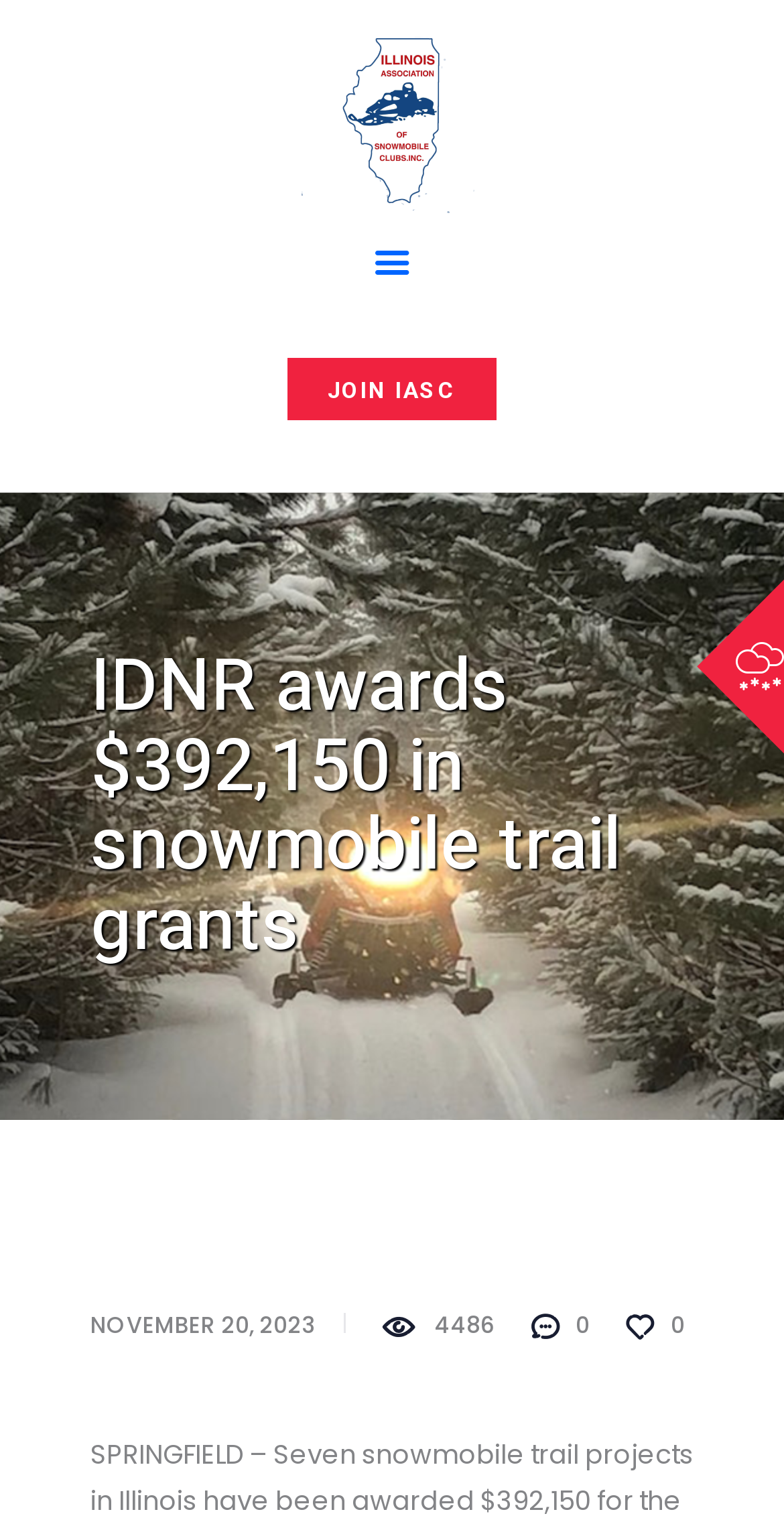Determine the bounding box coordinates of the region that needs to be clicked to achieve the task: "Visit reservation homepage".

[0.115, 0.117, 0.579, 0.144]